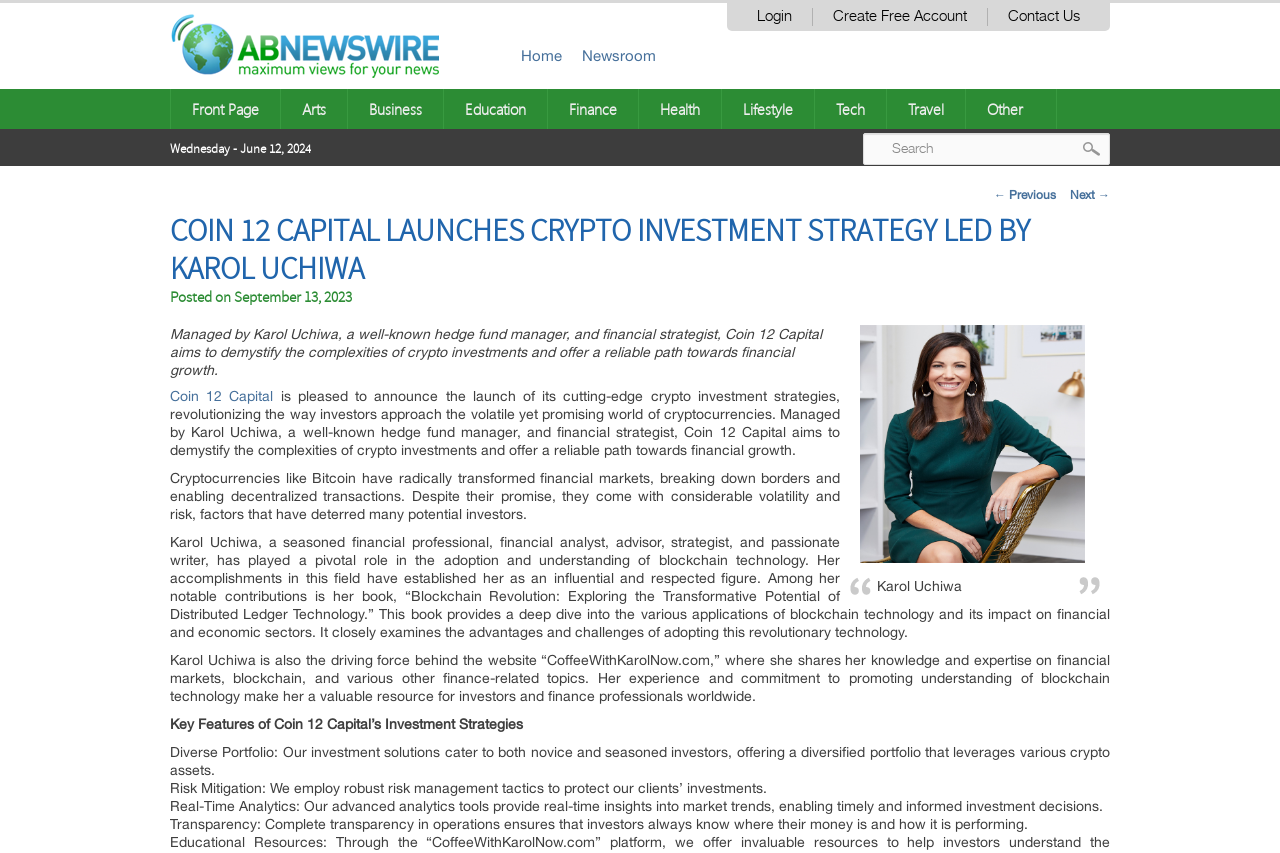Determine the bounding box coordinates for the clickable element to execute this instruction: "Click on the 'Next →' button". Provide the coordinates as four float numbers between 0 and 1, i.e., [left, top, right, bottom].

[0.836, 0.22, 0.867, 0.237]